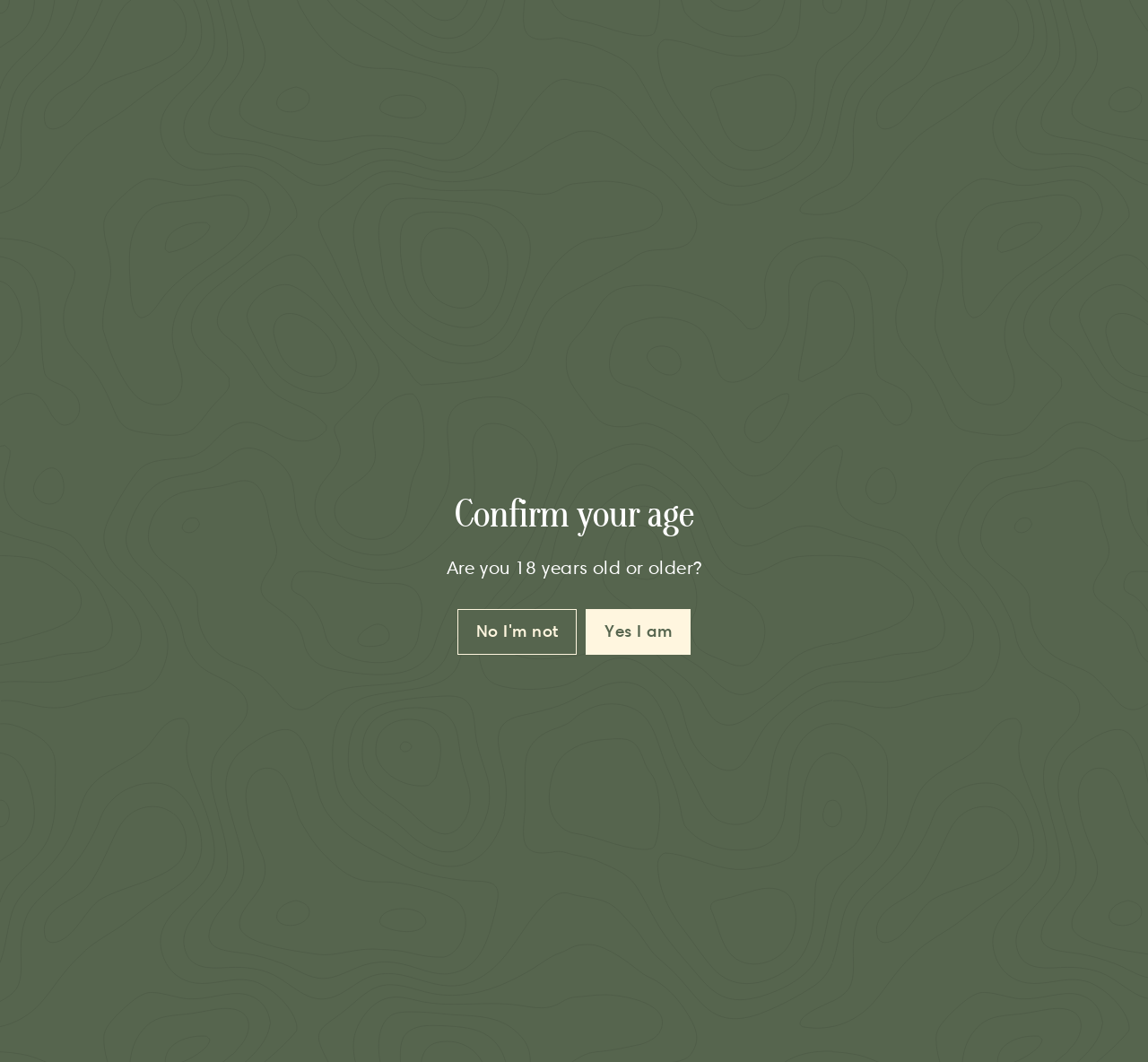Answer the question in one word or a short phrase:
Is pickup available for this wine?

Yes